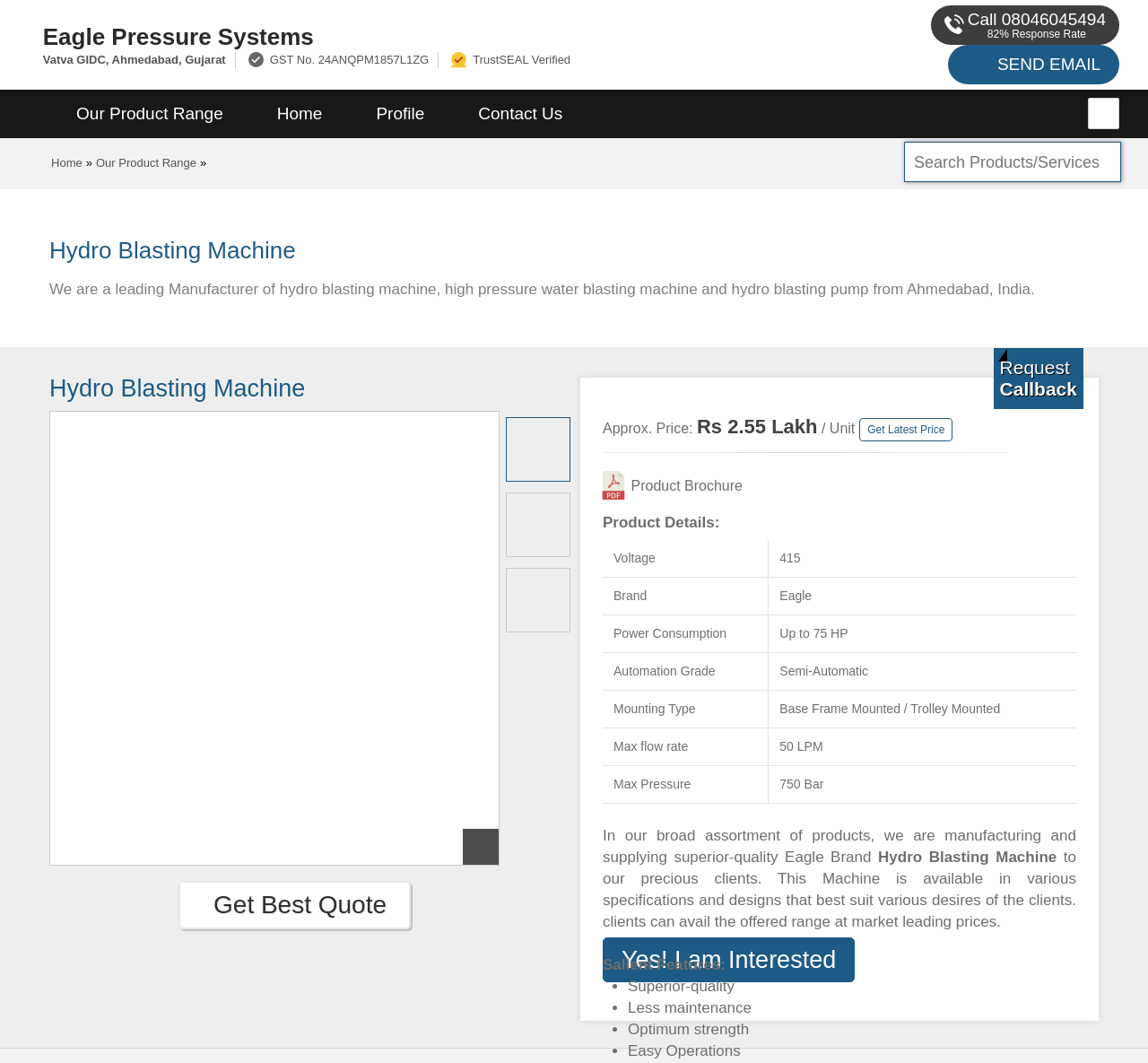Find the bounding box coordinates of the area to click in order to follow the instruction: "Get a quote for the Hydro Blasting Machine".

[0.186, 0.838, 0.337, 0.864]